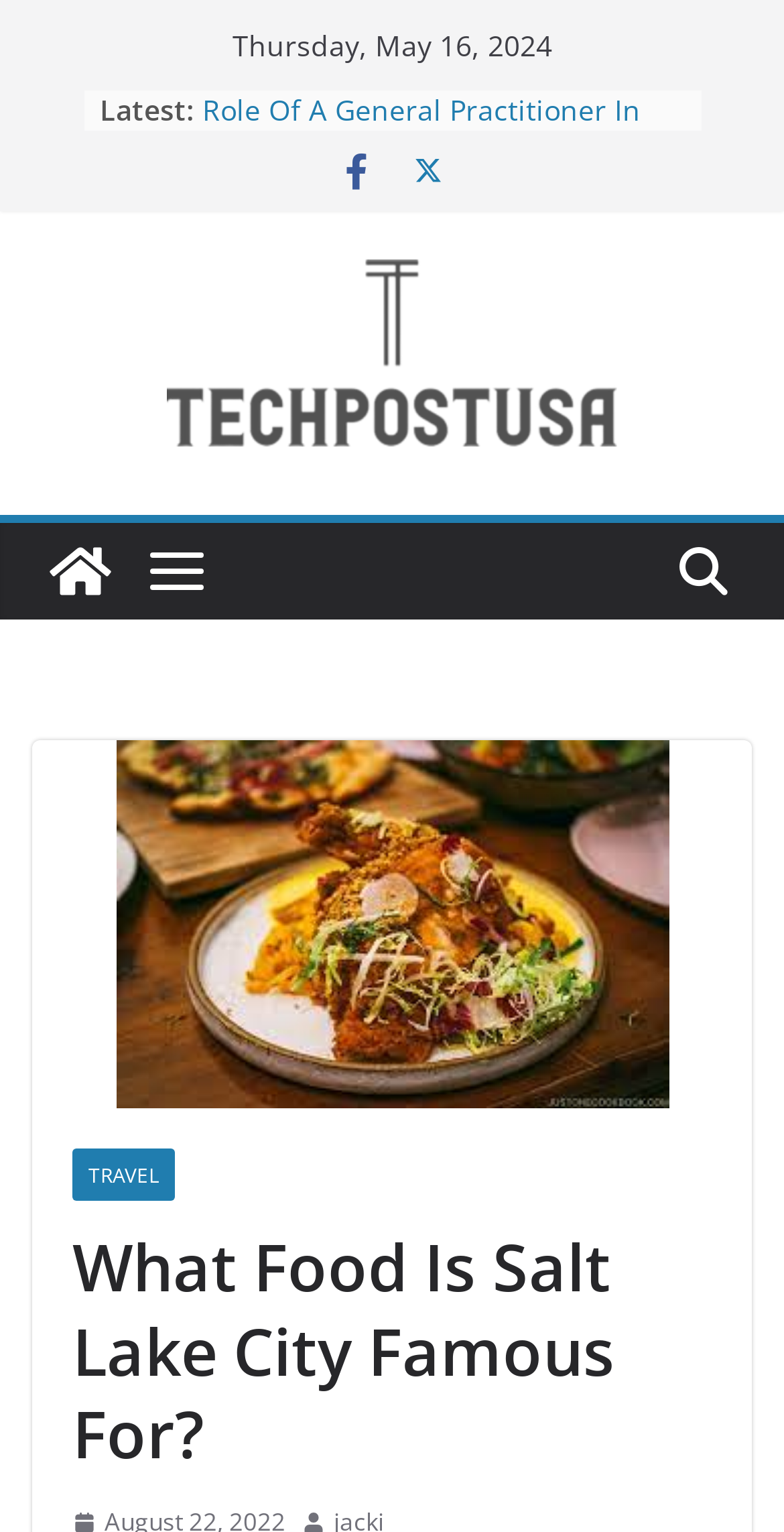Locate and extract the headline of this webpage.

What Food Is Salt Lake City Famous For?